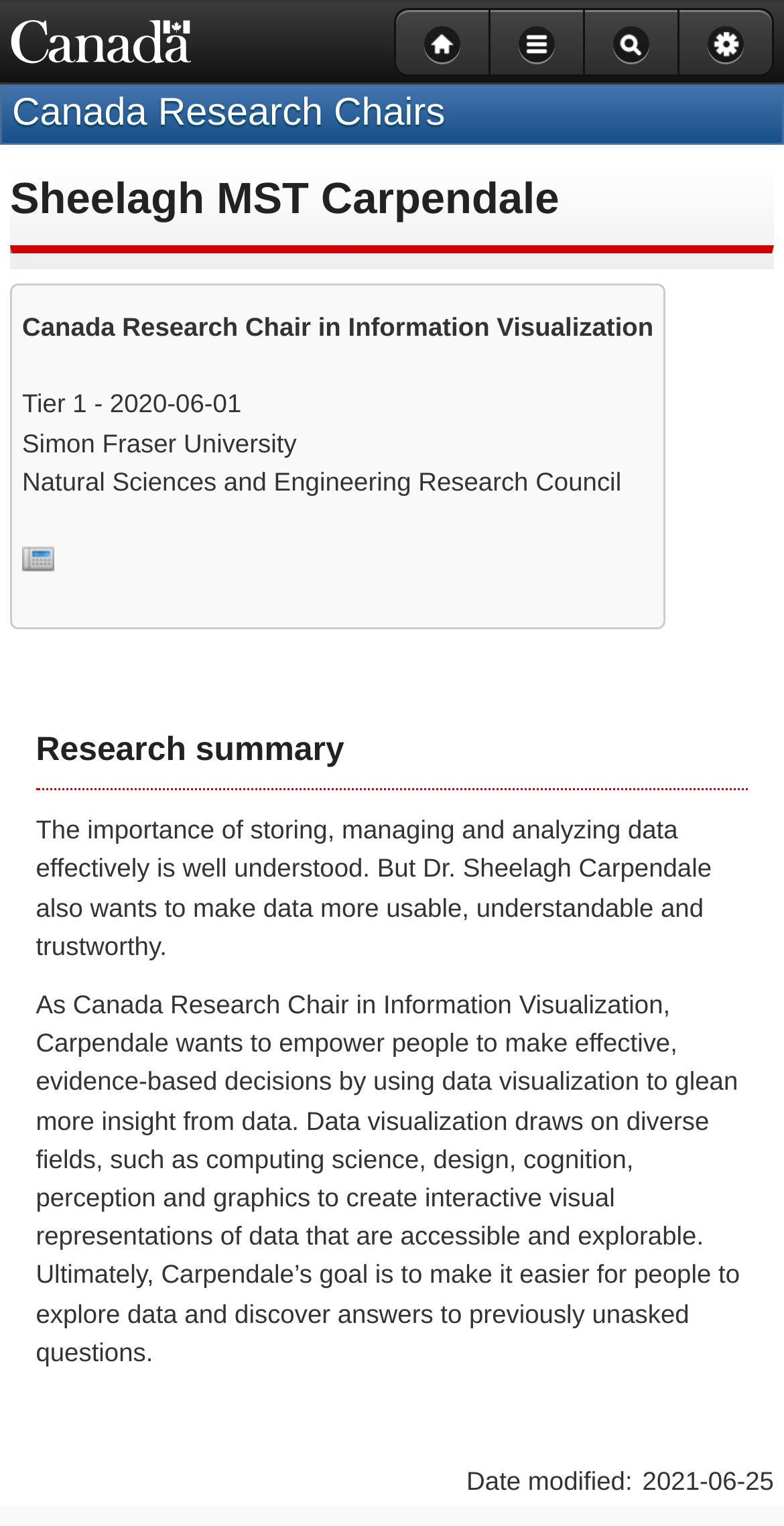What is the name of the Canada Research Chair?
Respond with a short answer, either a single word or a phrase, based on the image.

Sheelagh MST Carpendale